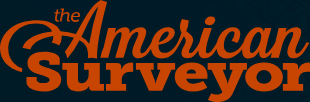Elaborate on the elements present in the image.

This image features the logo of "The American Surveyor," a publication dedicated to the surveying profession. The logo is styled with a bold and dynamic font in an eye-catching orange hue against a dark background, emphasizing its modern and professional identity. It is accompanied by elements of design that suggest precision and technical expertise, reflecting the core themes of surveying and mapping. The publication aims to highlight innovative practices within the field, such as the use of drone technology for boundary surveys, as discussed in the latest content on their platform.